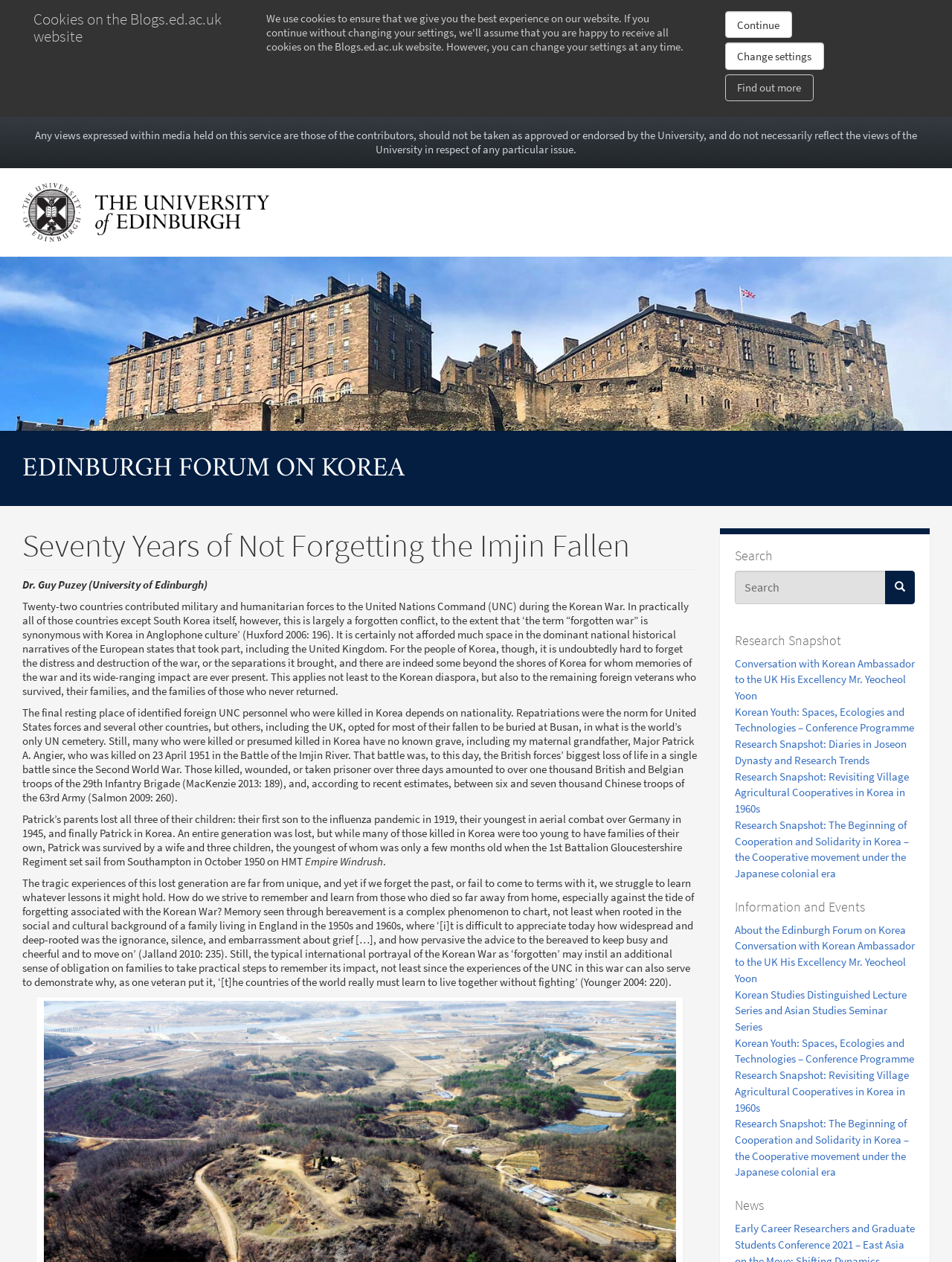Respond with a single word or phrase to the following question:
What is the name of the forum?

Edinburgh Forum on Korea